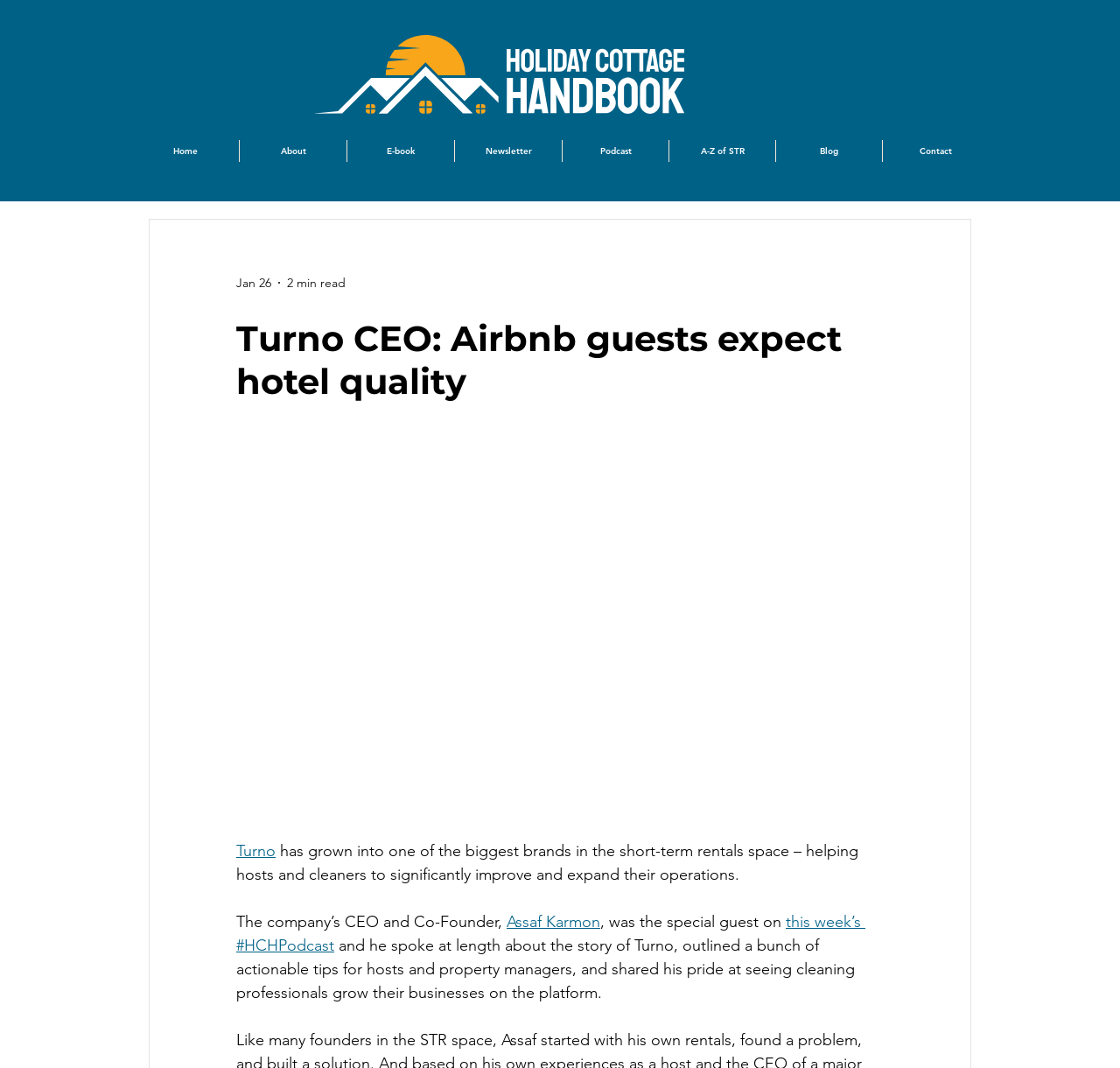Give a one-word or short-phrase answer to the following question: 
What is the name of the company's CEO and Co-Founder?

Assaf Karmon